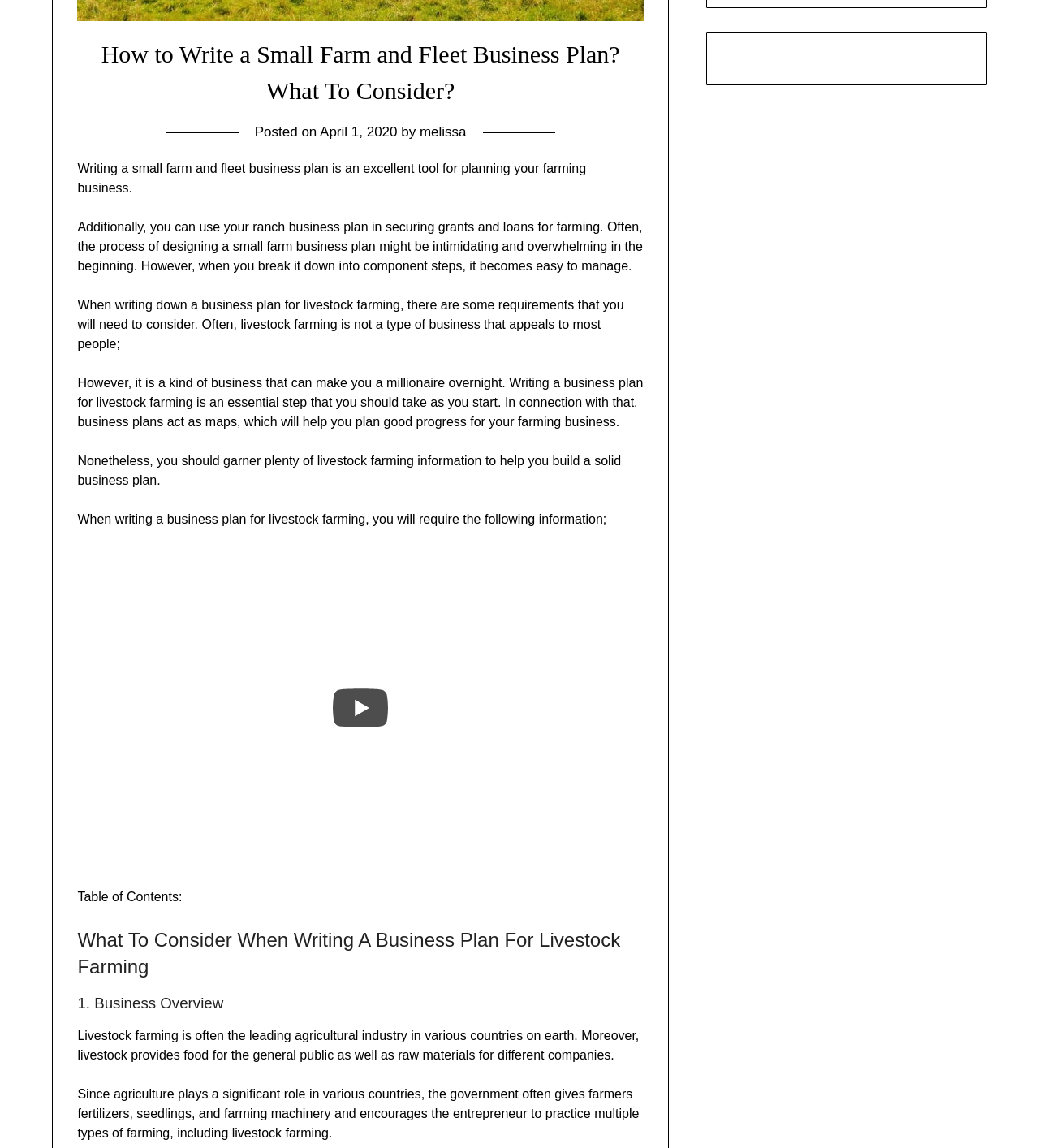Using the given element description, provide the bounding box coordinates (top-left x, top-left y, bottom-right x, bottom-right y) for the corresponding UI element in the screenshot: April 1, 2020February 1, 2021

[0.308, 0.108, 0.382, 0.121]